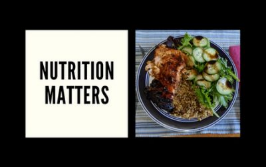What type of rice is served with the grilled chicken?
Using the image, answer in one word or phrase.

Brown rice